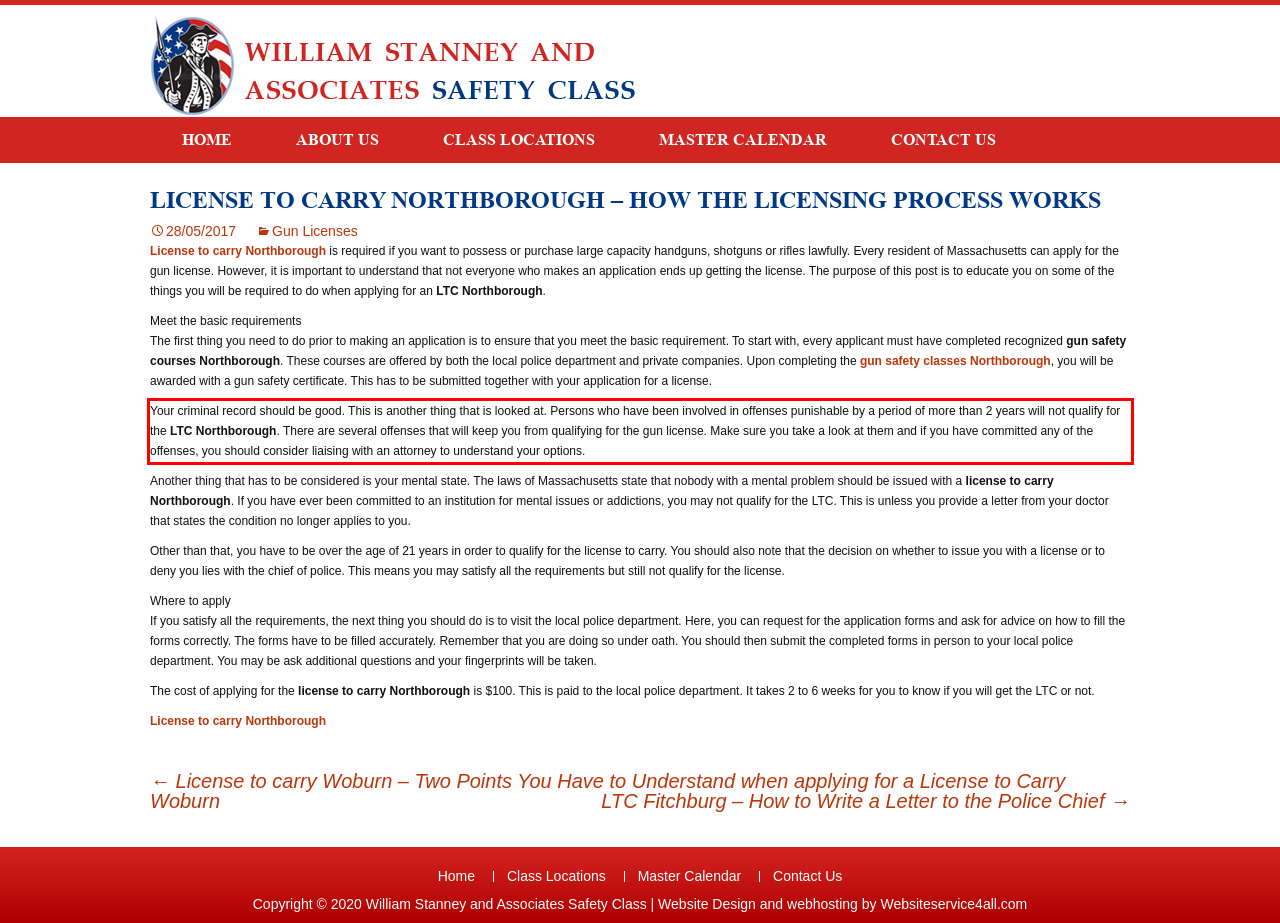Please perform OCR on the text content within the red bounding box that is highlighted in the provided webpage screenshot.

Your criminal record should be good. This is another thing that is looked at. Persons who have been involved in offenses punishable by a period of more than 2 years will not qualify for the LTC Northborough. There are several offenses that will keep you from qualifying for the gun license. Make sure you take a look at them and if you have committed any of the offenses, you should consider liaising with an attorney to understand your options.